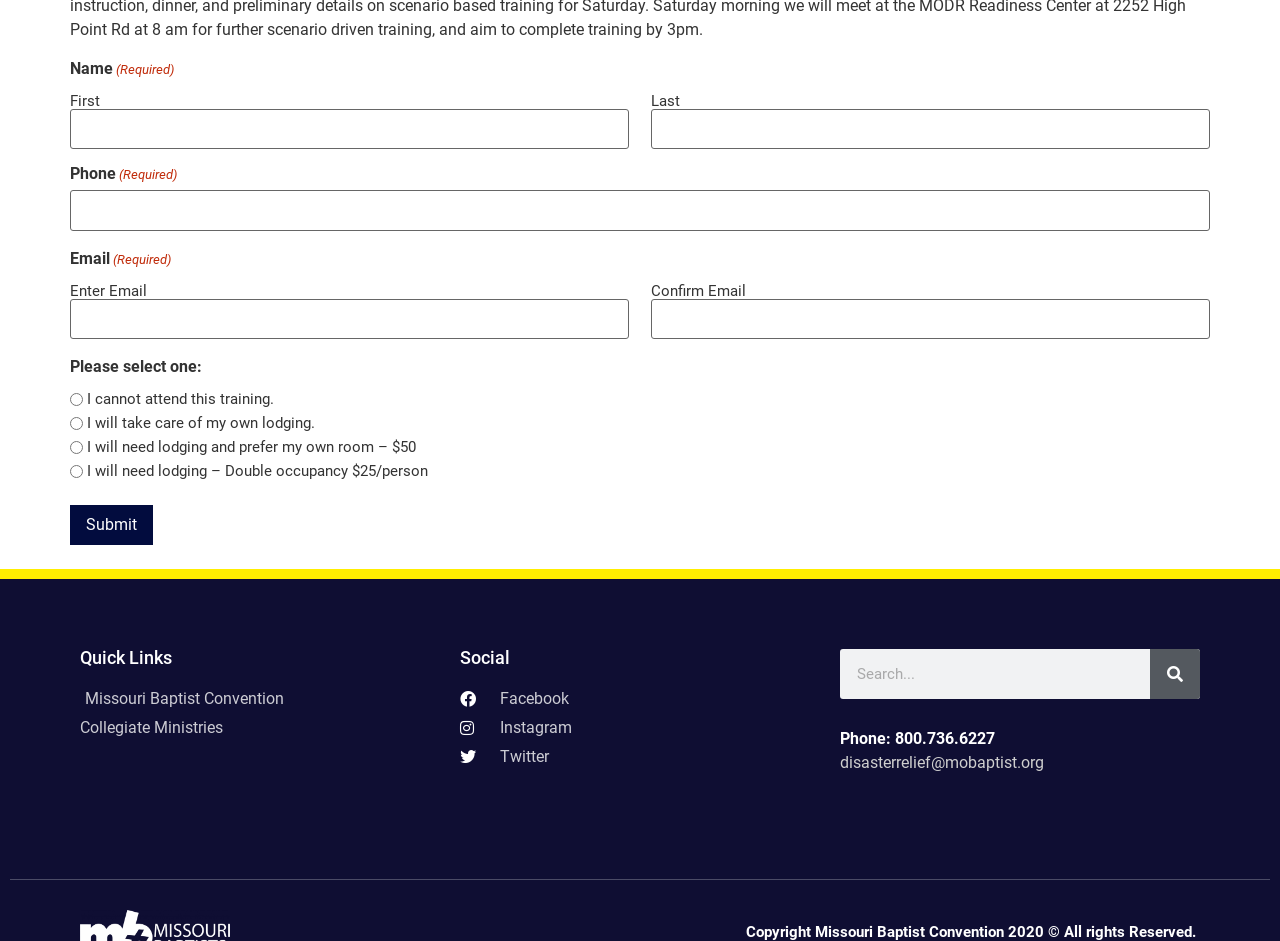Using the webpage screenshot and the element description parent_node: Search name="s" placeholder="Search...", determine the bounding box coordinates. Specify the coordinates in the format (top-left x, top-left y, bottom-right x, bottom-right y) with values ranging from 0 to 1.

[0.656, 0.69, 0.898, 0.743]